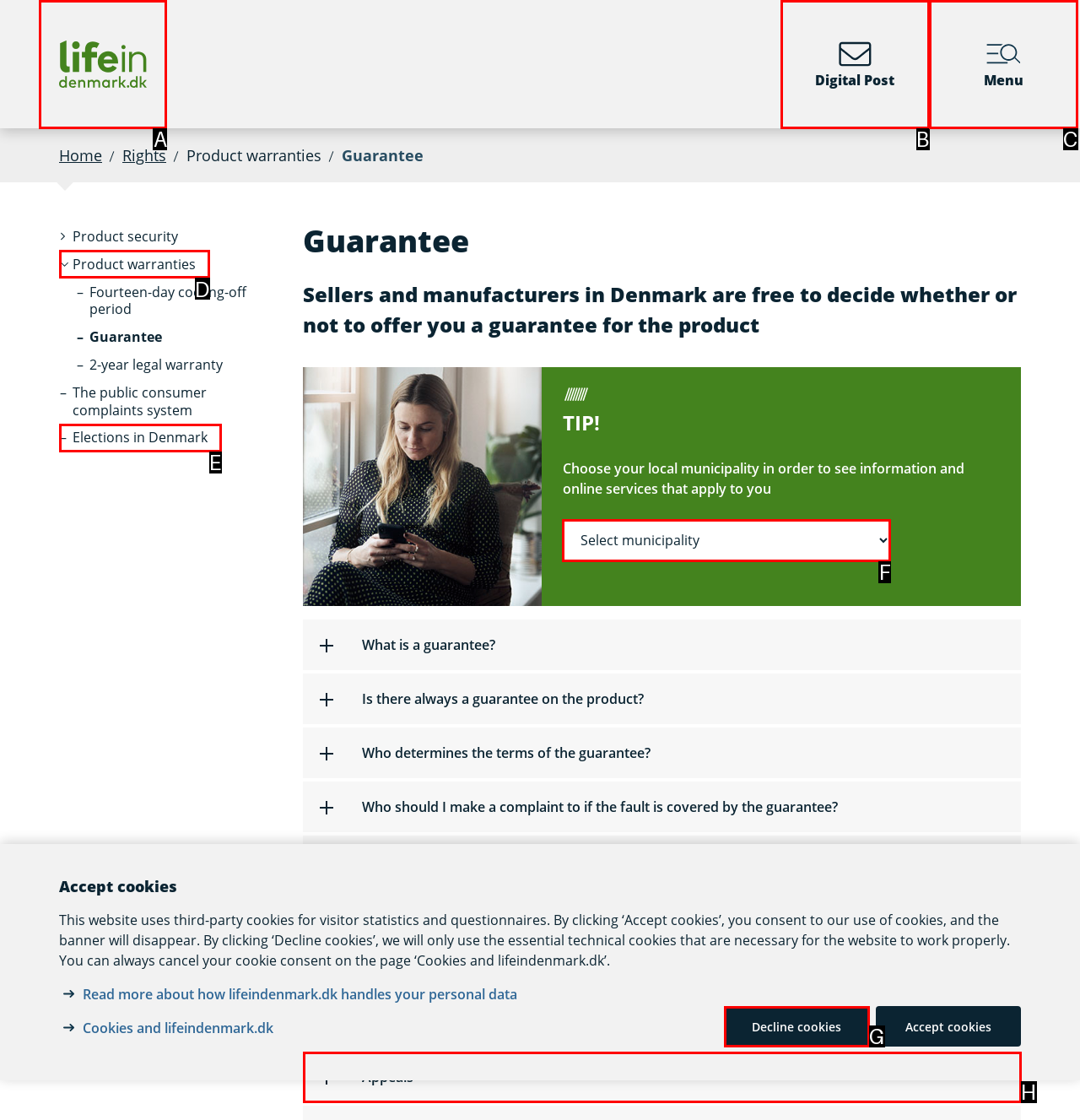Given the description: Elections in Denmark, determine the corresponding lettered UI element.
Answer with the letter of the selected option.

E